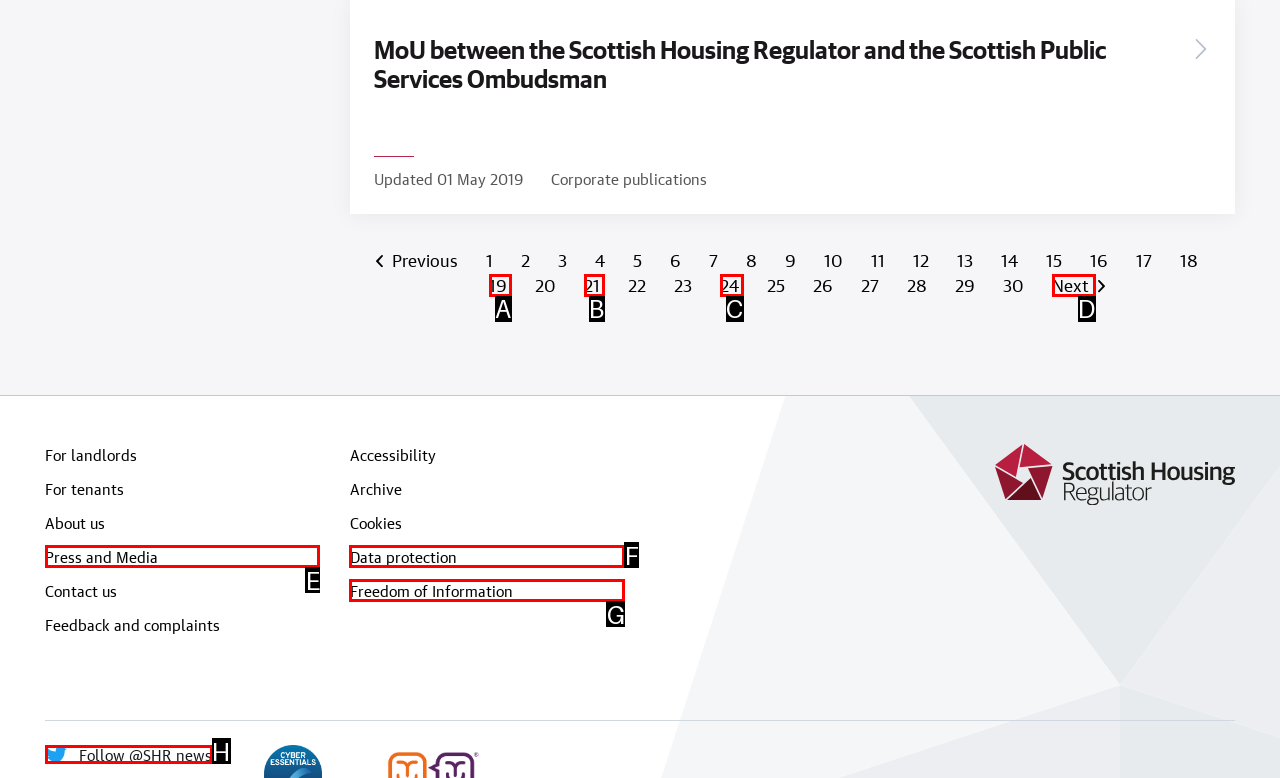Select the HTML element that matches the description: Data protection. Provide the letter of the chosen option as your answer.

F